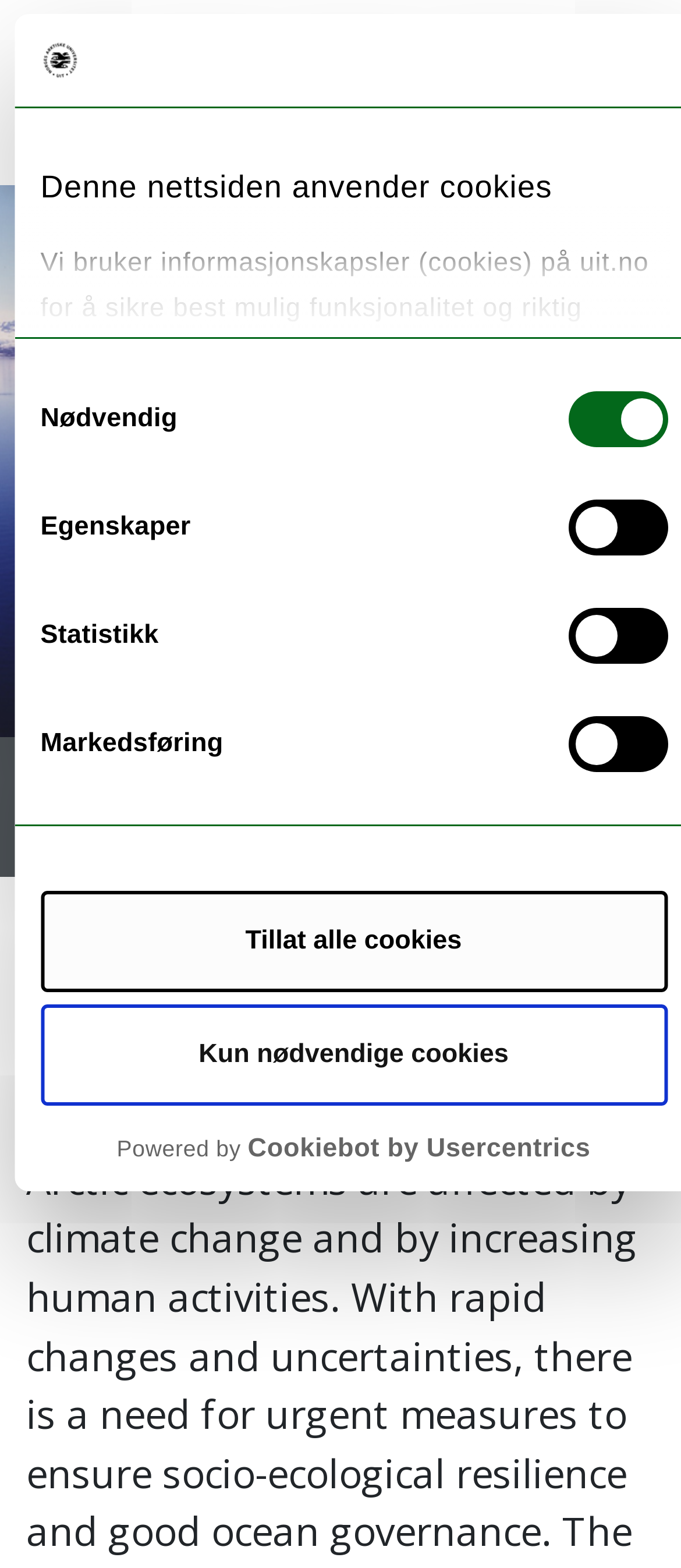Give a one-word or short phrase answer to the question: 
What is the logo on the top left?

UiT logo